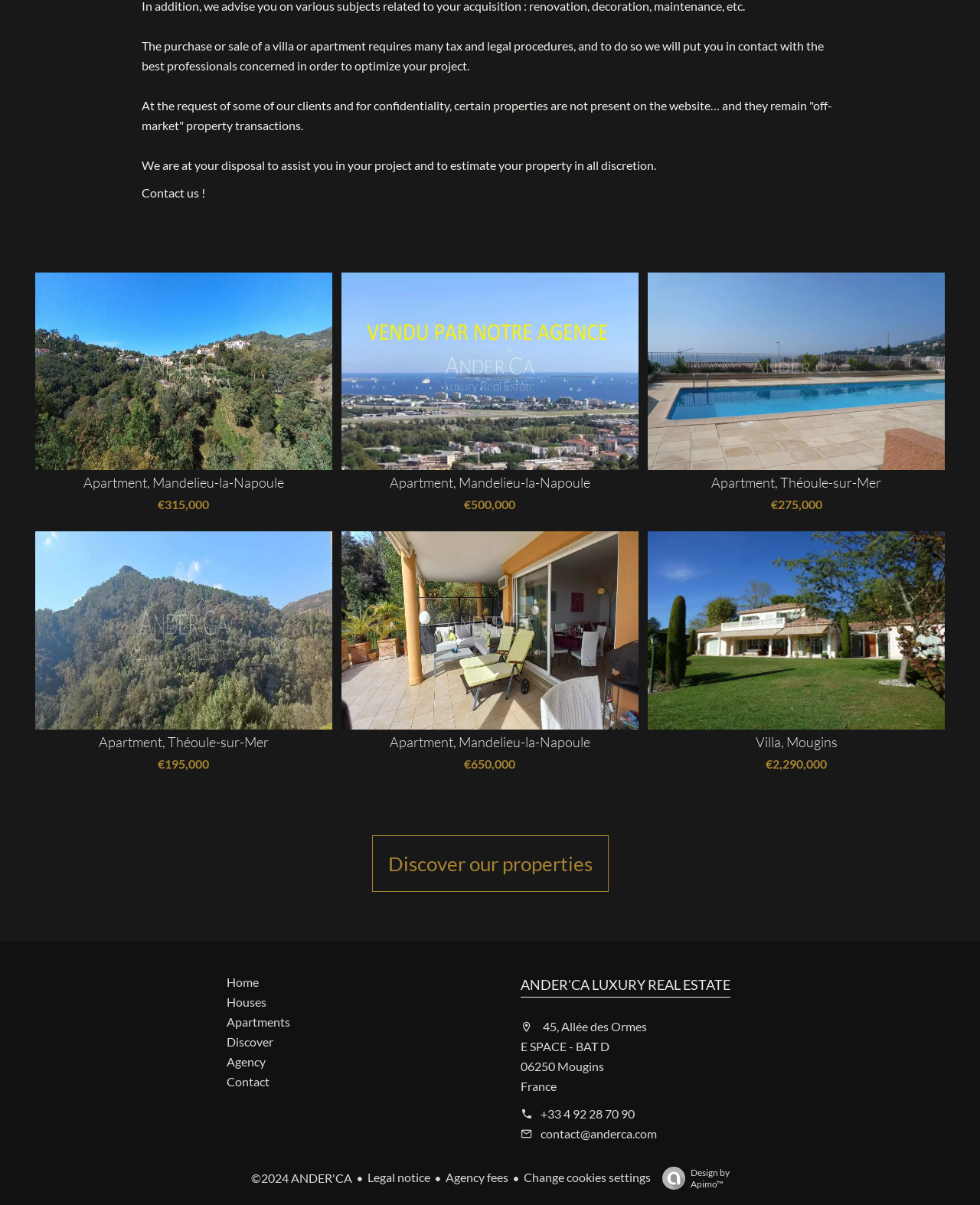Specify the bounding box coordinates of the area to click in order to execute this command: 'Contact us!'. The coordinates should consist of four float numbers ranging from 0 to 1, and should be formatted as [left, top, right, bottom].

[0.145, 0.154, 0.209, 0.166]